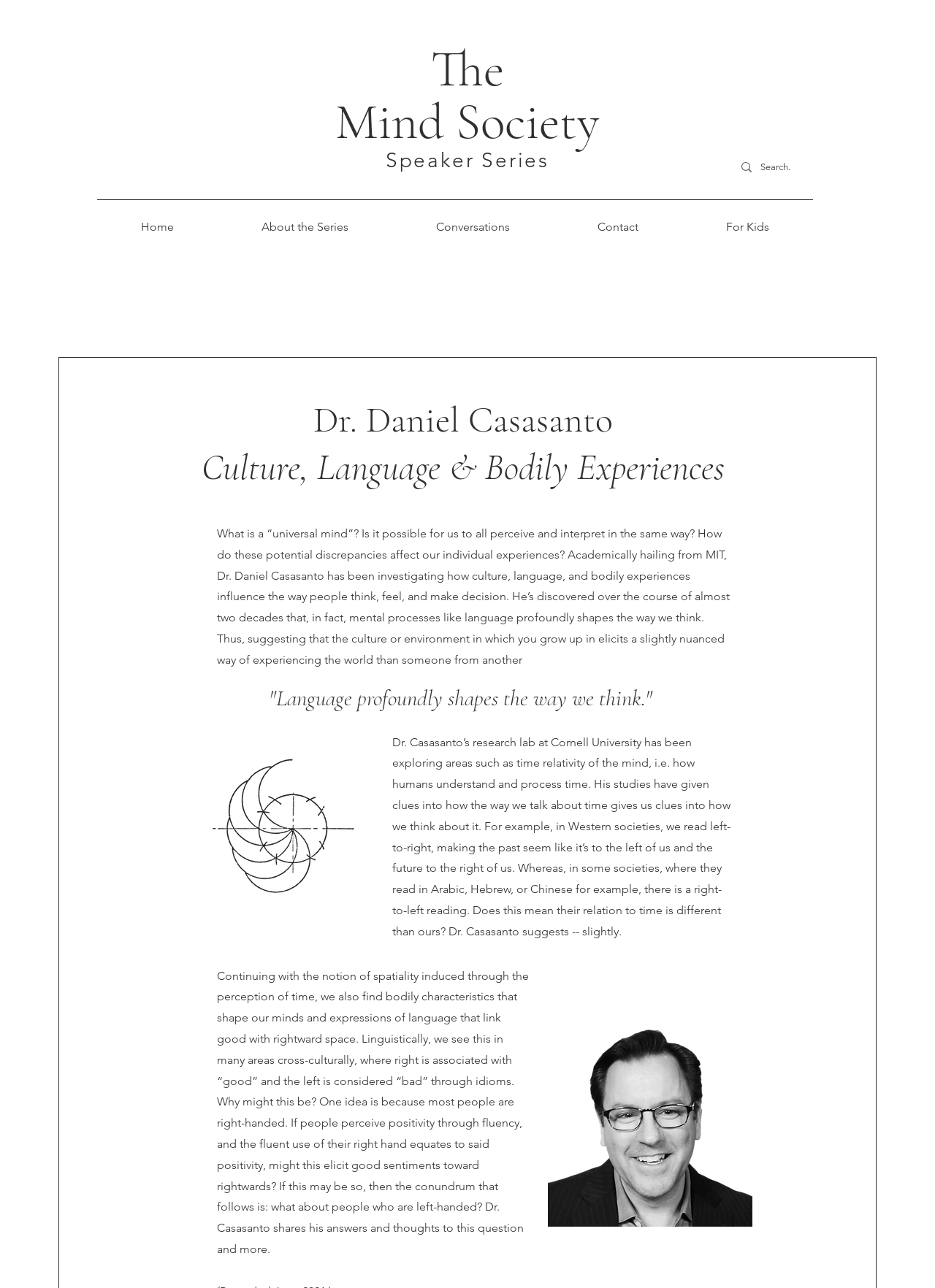Extract the bounding box coordinates for the UI element described as: "About the Series".

[0.233, 0.162, 0.42, 0.19]